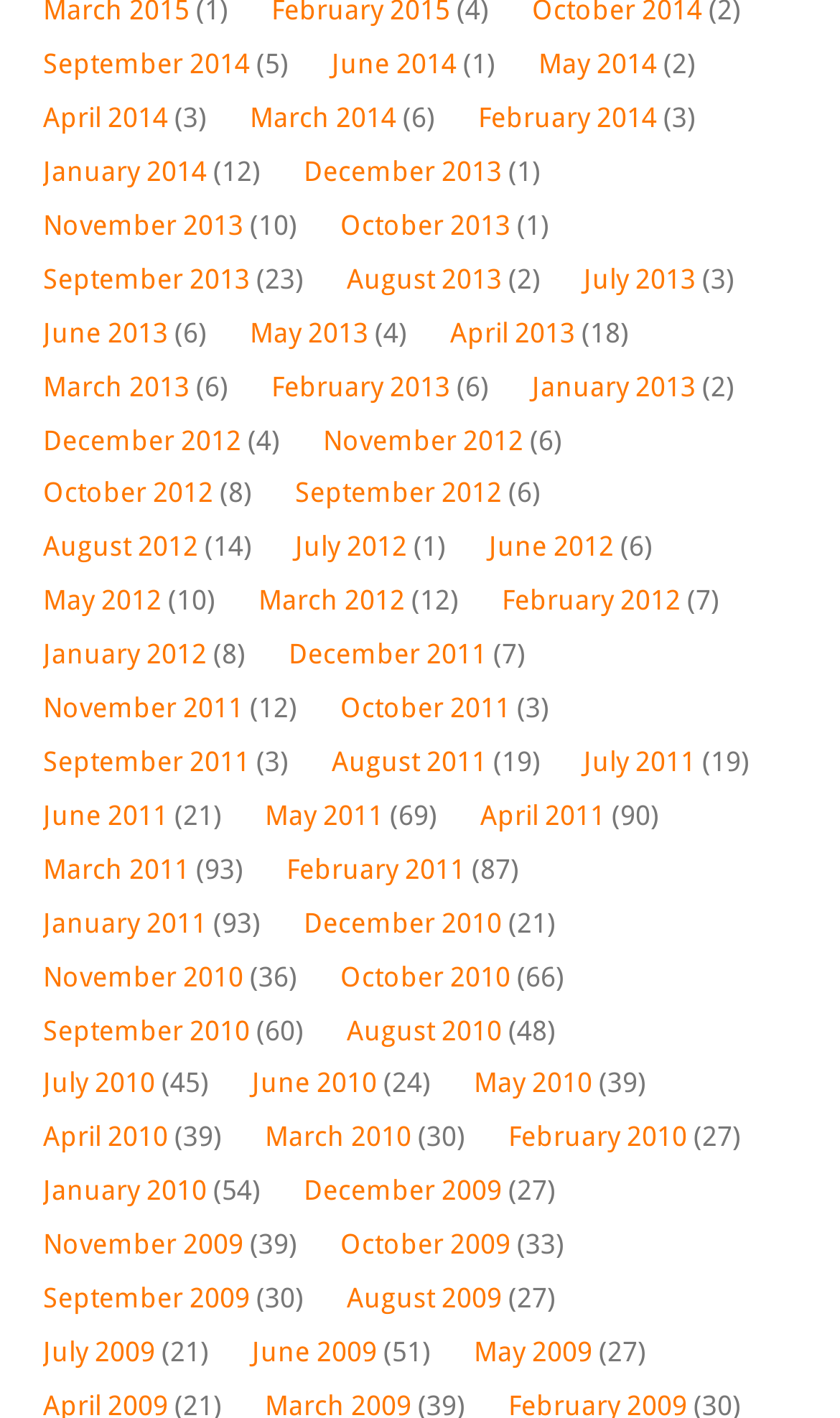Determine the bounding box coordinates of the clickable region to follow the instruction: "View May 2011".

[0.315, 0.563, 0.456, 0.586]